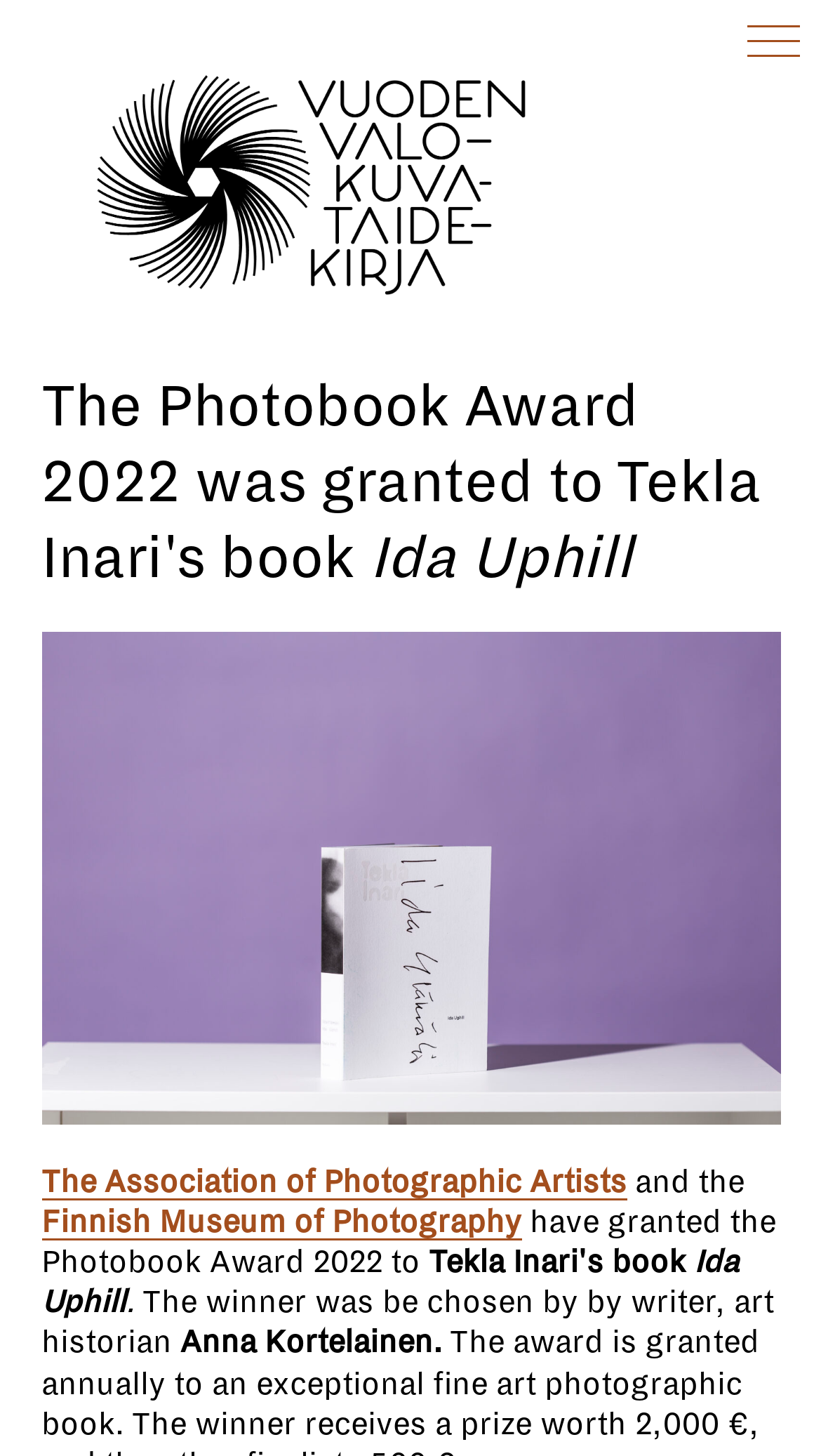Determine the bounding box coordinates for the UI element described. Format the coordinates as (top-left x, top-left y, bottom-right x, bottom-right y) and ensure all values are between 0 and 1. Element description: The Association of Photographic Artists

[0.05, 0.799, 0.763, 0.824]